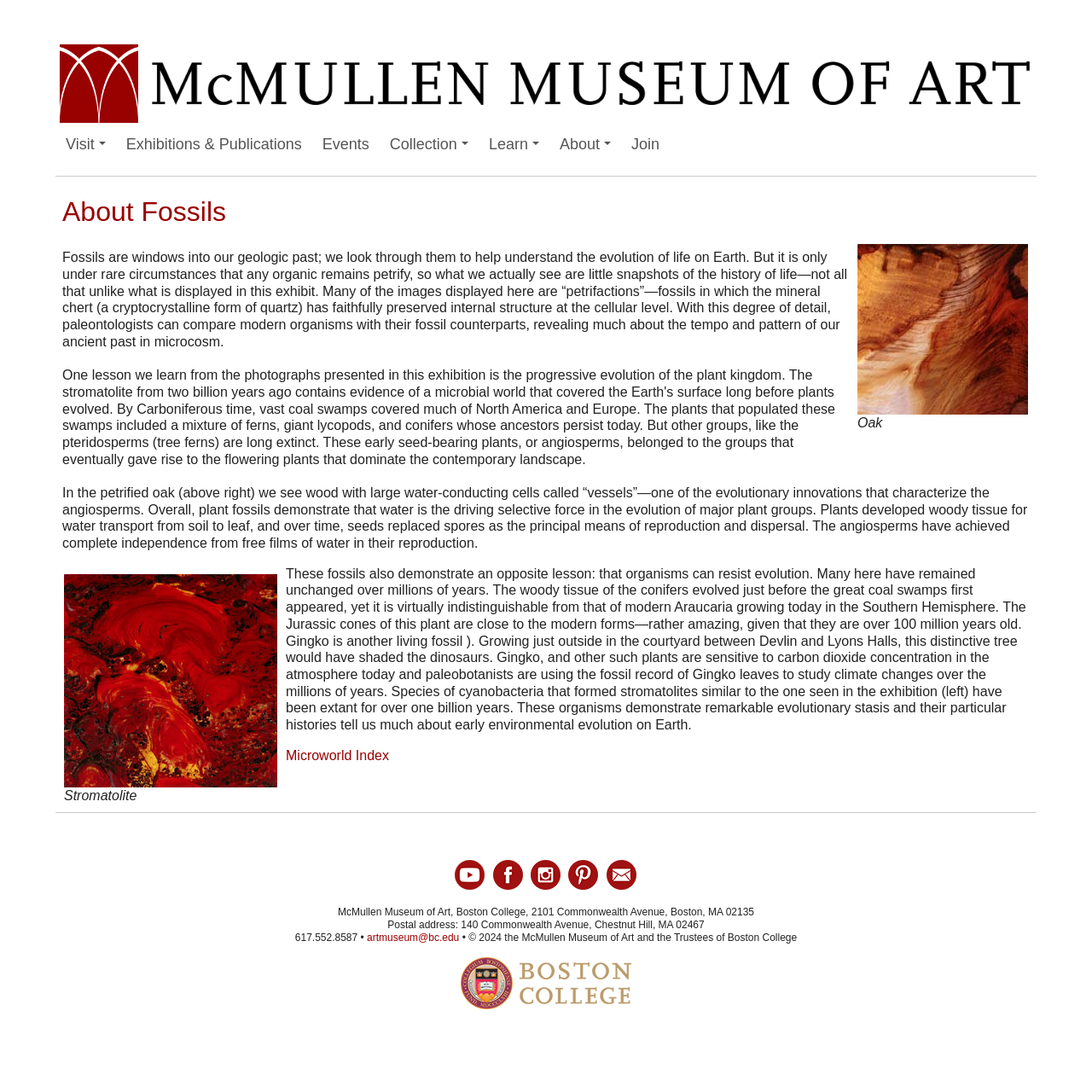Determine the bounding box for the UI element that matches this description: "Join".

[0.569, 0.116, 0.613, 0.148]